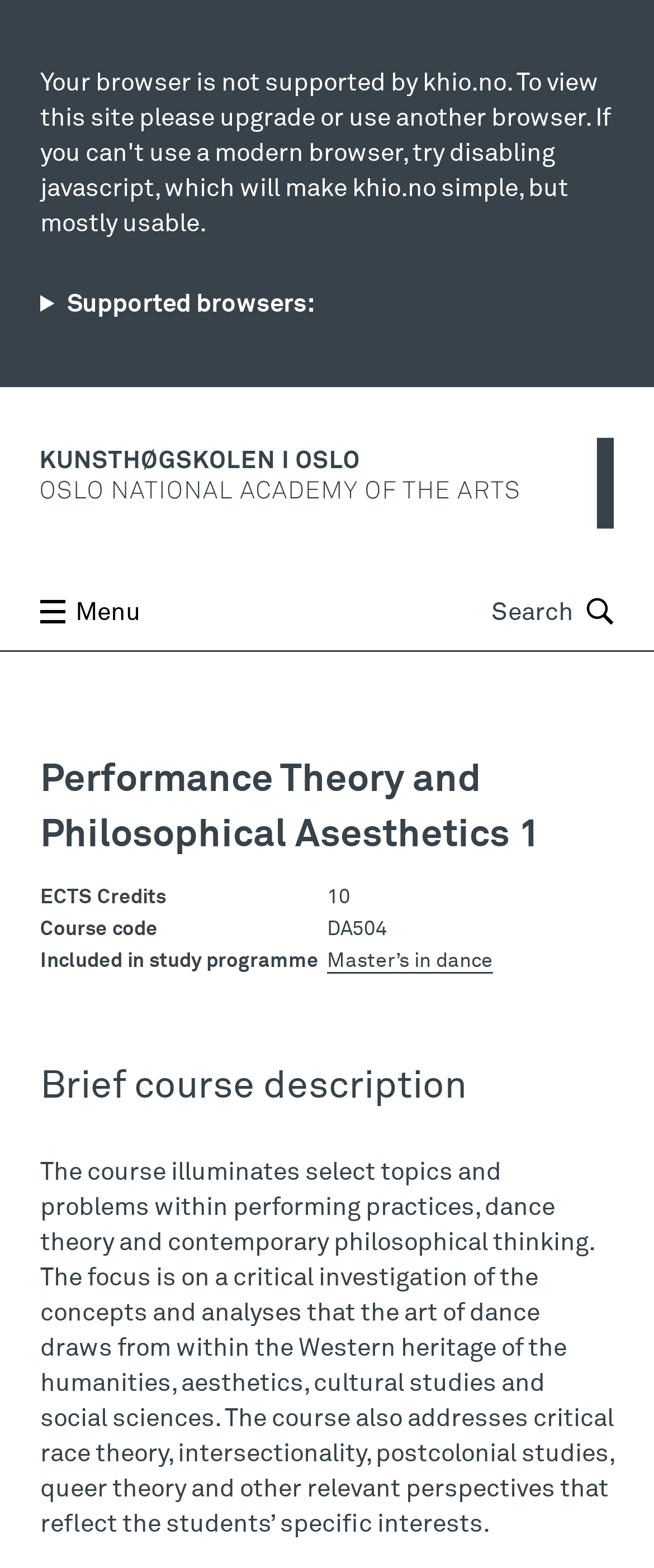Using the information in the image, give a detailed answer to the following question: What is the secondary logo image?

I found the secondary logo image by looking at the image element, which has a group element with the description 'khio logo'.